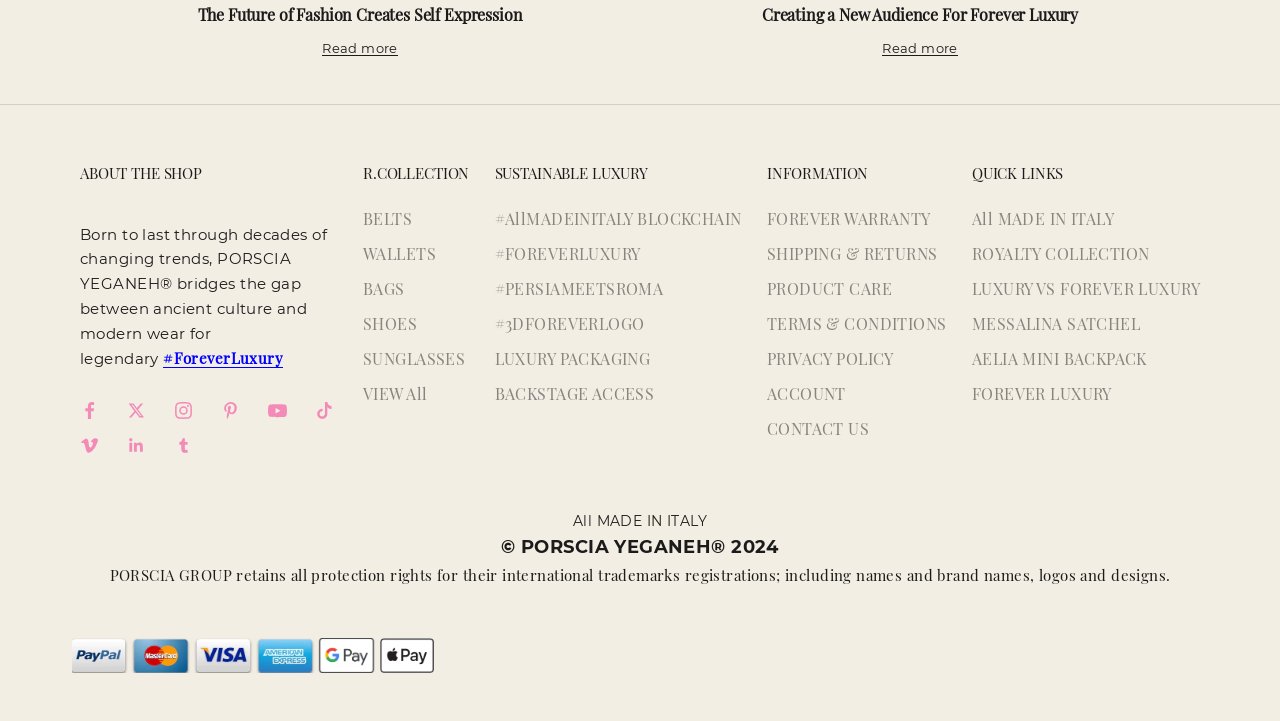Using the elements shown in the image, answer the question comprehensively: What social media platforms can you follow PORSCIA YEGANEH on?

I found the answer by looking at the links with the text 'Follow on [social media platform]' which indicates that PORSCIA YEGANEH has a presence on these social media platforms.